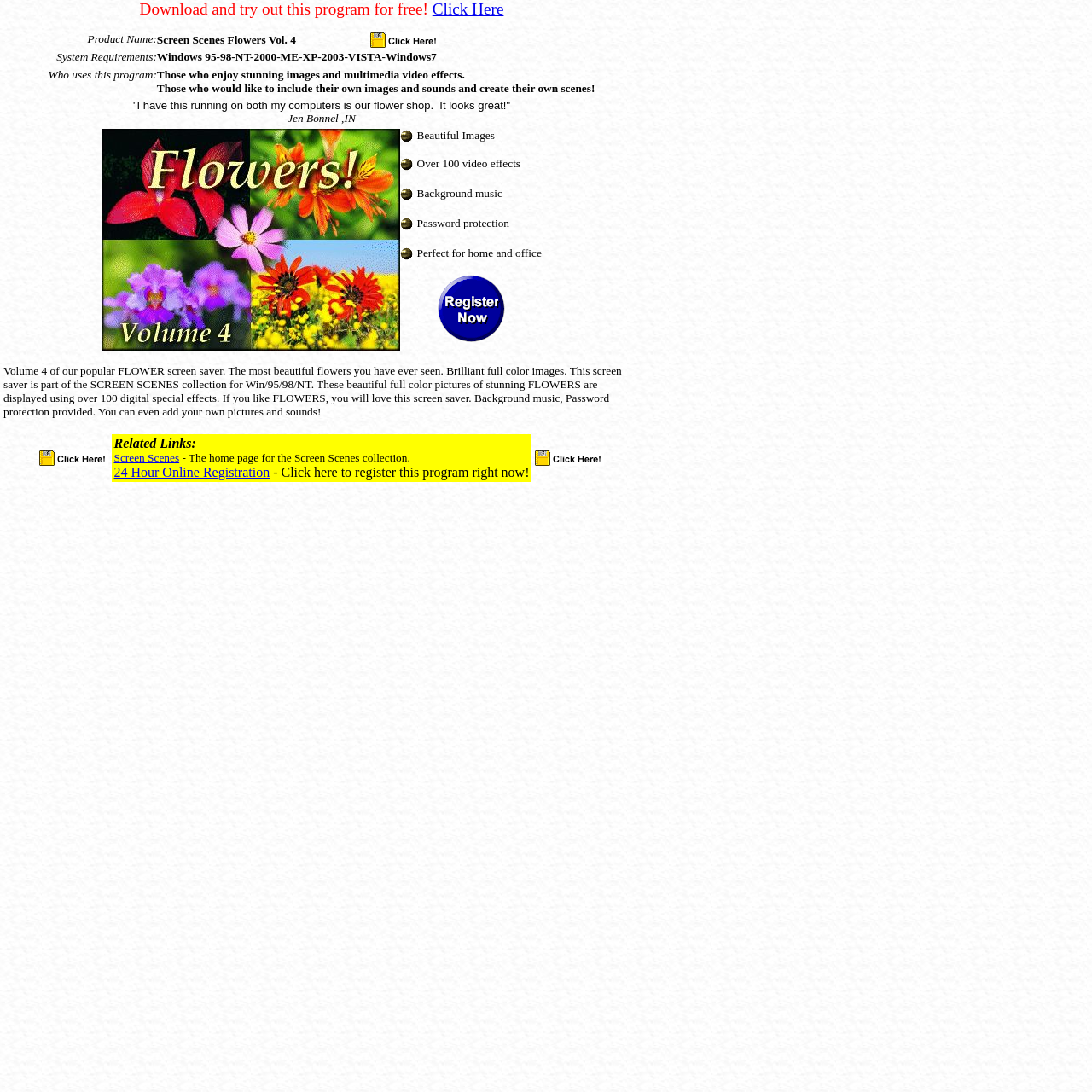Produce an extensive caption that describes everything on the webpage.

This webpage is about a screen saver called "Screen Scenes Flowers Vol. 4" that features stunning images and multimedia video effects. The page is divided into several sections, with a prominent call-to-action button "Download and try out this program for free! Click Here" at the top. 

Below the call-to-action button, there is a brief description of the program, including its system requirements, target audience, and features. The description is accompanied by a few images, including a "ball1.gif" image that appears multiple times.

To the right of the description, there is a section with a testimonial from a satisfied customer, Jen Bonnel, who uses the program on her computers at her flower shop.

Further down the page, there is a section that highlights the program's features, including beautiful images, over 100 video effects, background music, password protection, and the ability to add custom images and sounds. This section includes several "ball1.gif" images and links to download the program or register it online.

At the bottom of the page, there is a table with three columns, each containing a link to download the program, related links, and another link to download the program. The related links section includes links to the Screen Scenes home page and 24-hour online registration.